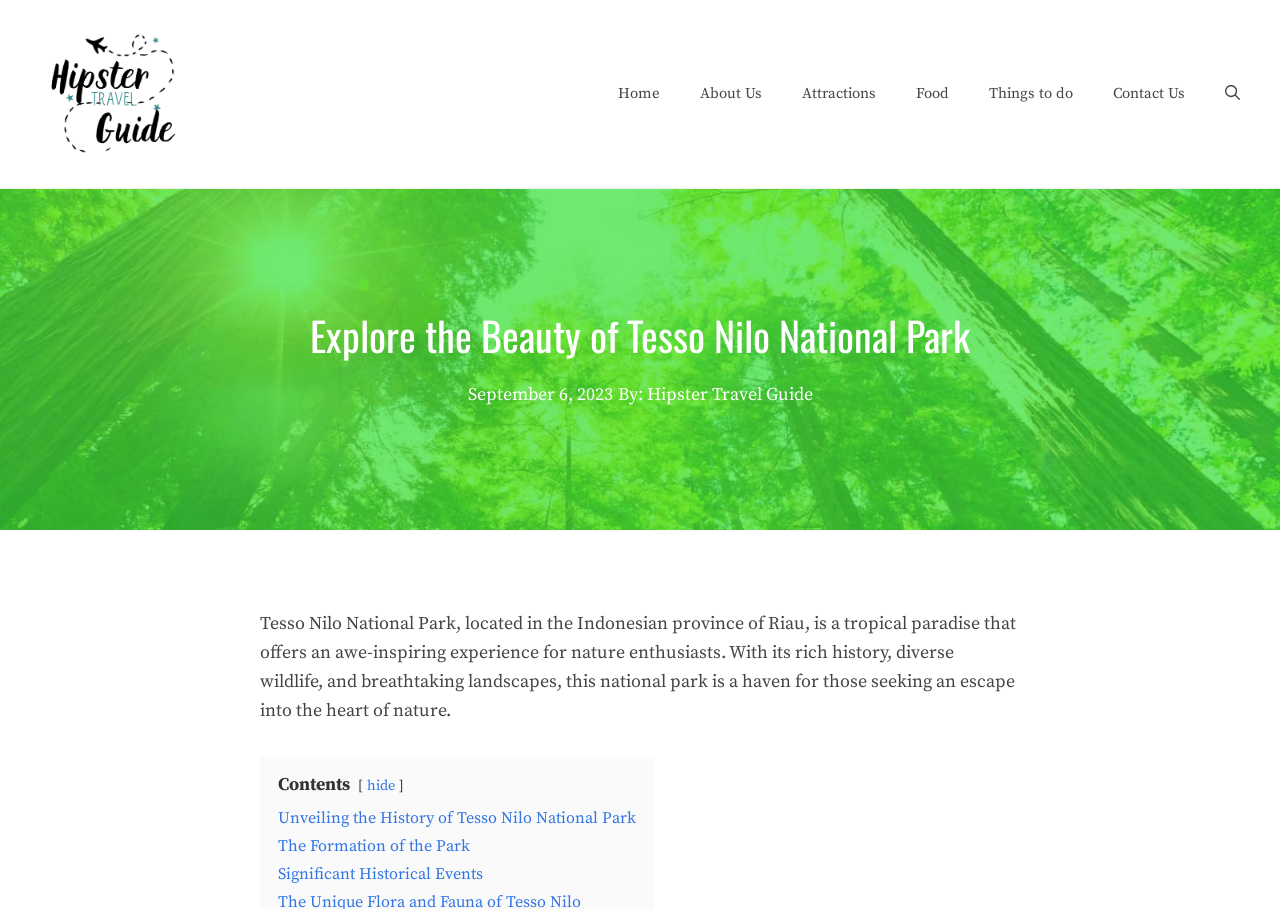Determine the bounding box coordinates of the region to click in order to accomplish the following instruction: "Read about Unveiling the History of Tesso Nilo National Park". Provide the coordinates as four float numbers between 0 and 1, specifically [left, top, right, bottom].

[0.217, 0.889, 0.497, 0.911]